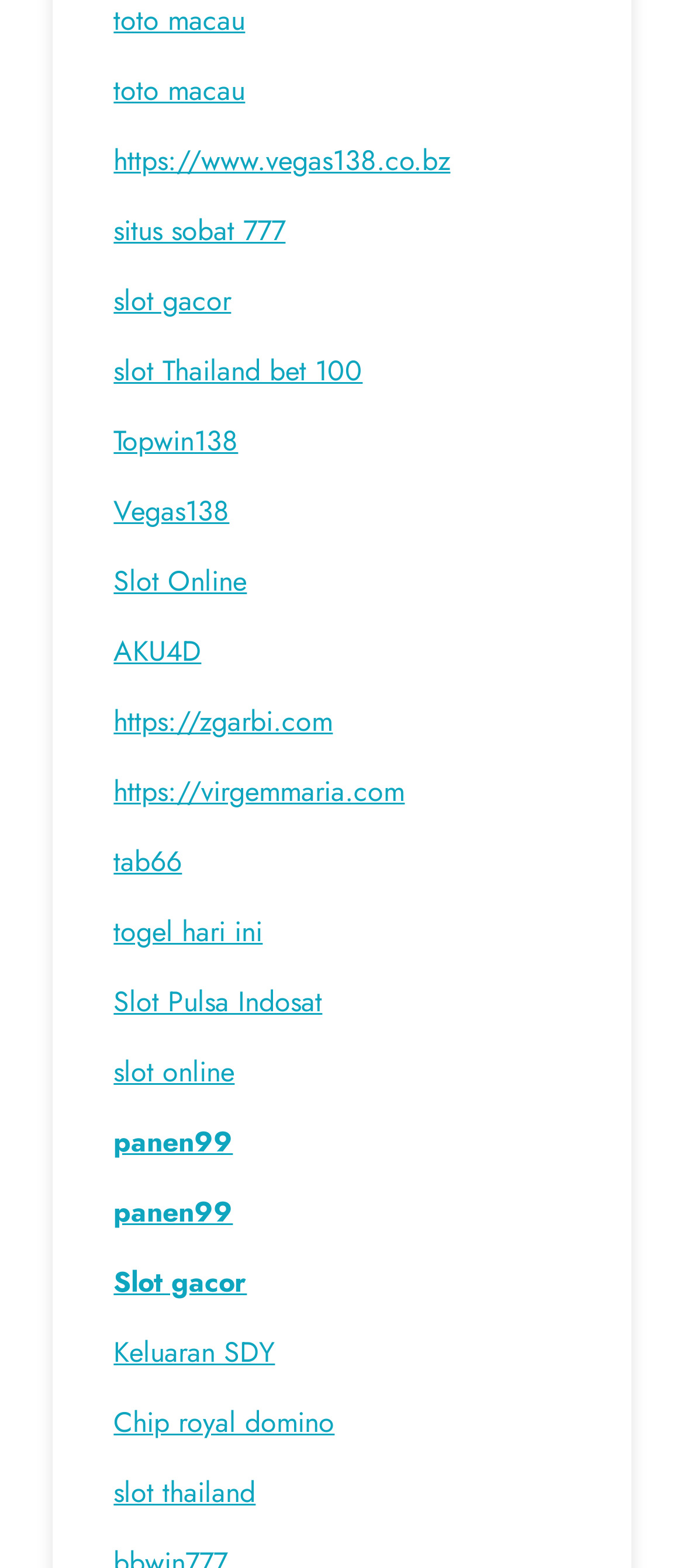What is the longest link text on the webpage?
Observe the image and answer the question with a one-word or short phrase response.

Slot Thailand bet 100